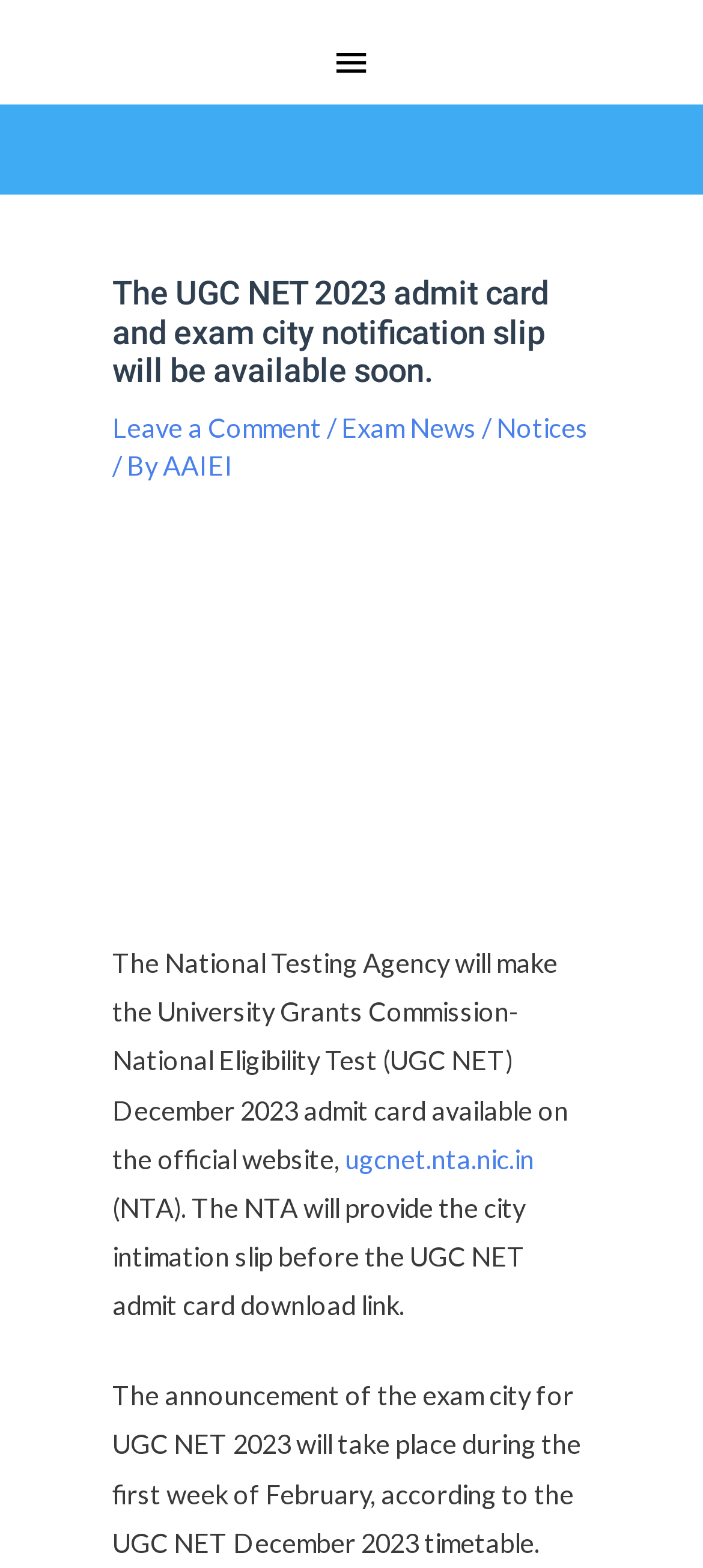Please answer the following question using a single word or phrase: What is above the 'Leave a Comment' link?

Header